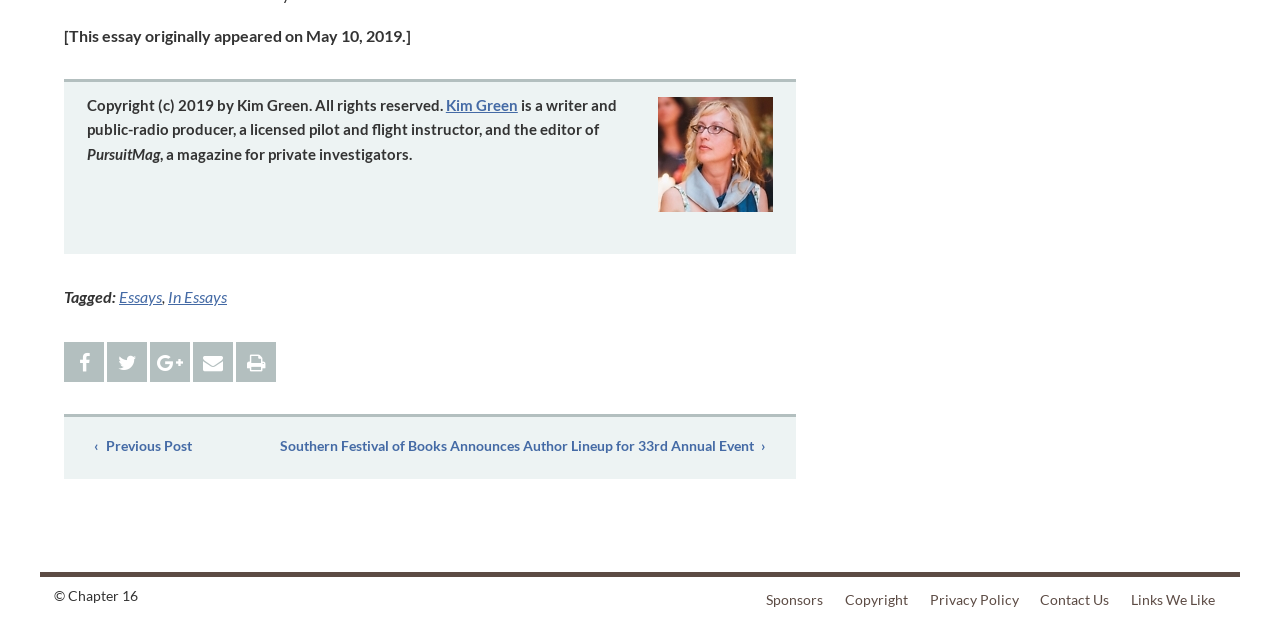Locate the bounding box coordinates of the element that should be clicked to fulfill the instruction: "Enter Full Name in the textbox".

None